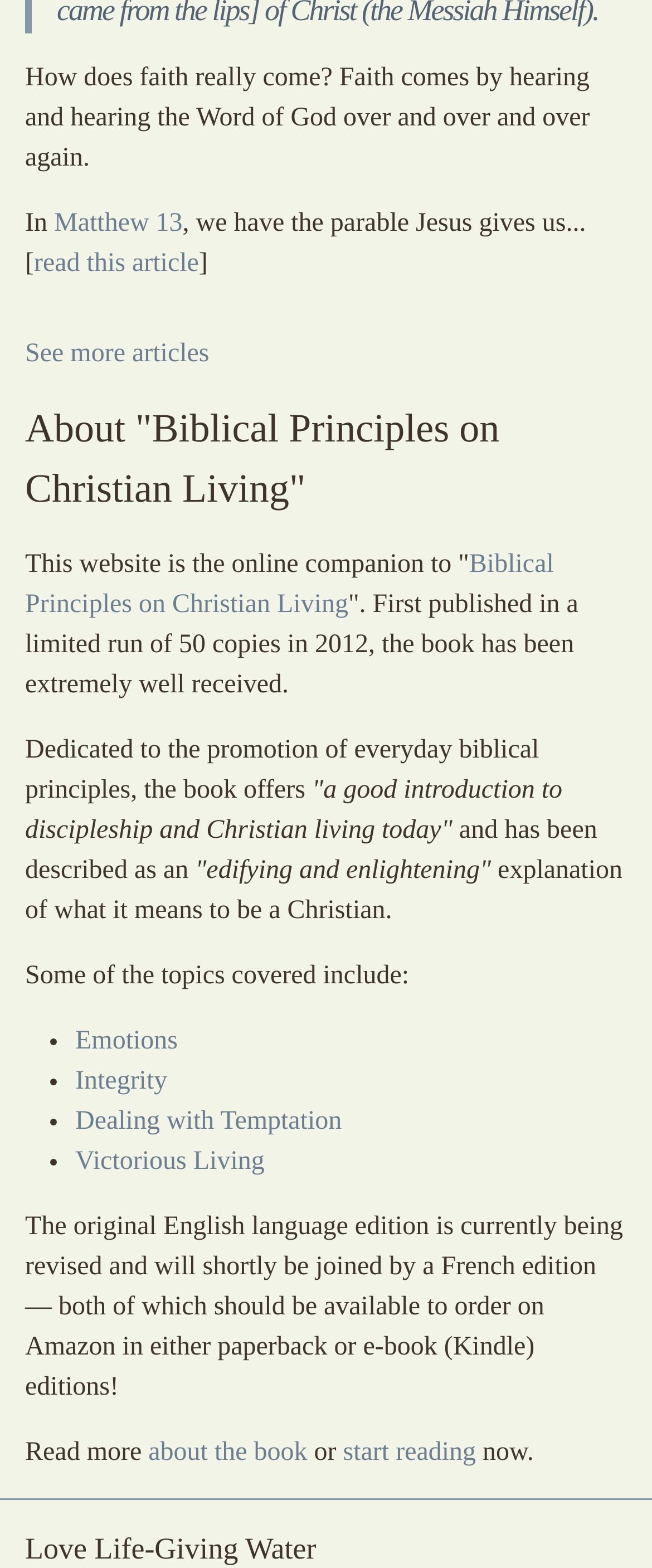Calculate the bounding box coordinates for the UI element based on the following description: "PRS/Build to Rent". Ensure the coordinates are four float numbers between 0 and 1, i.e., [left, top, right, bottom].

None